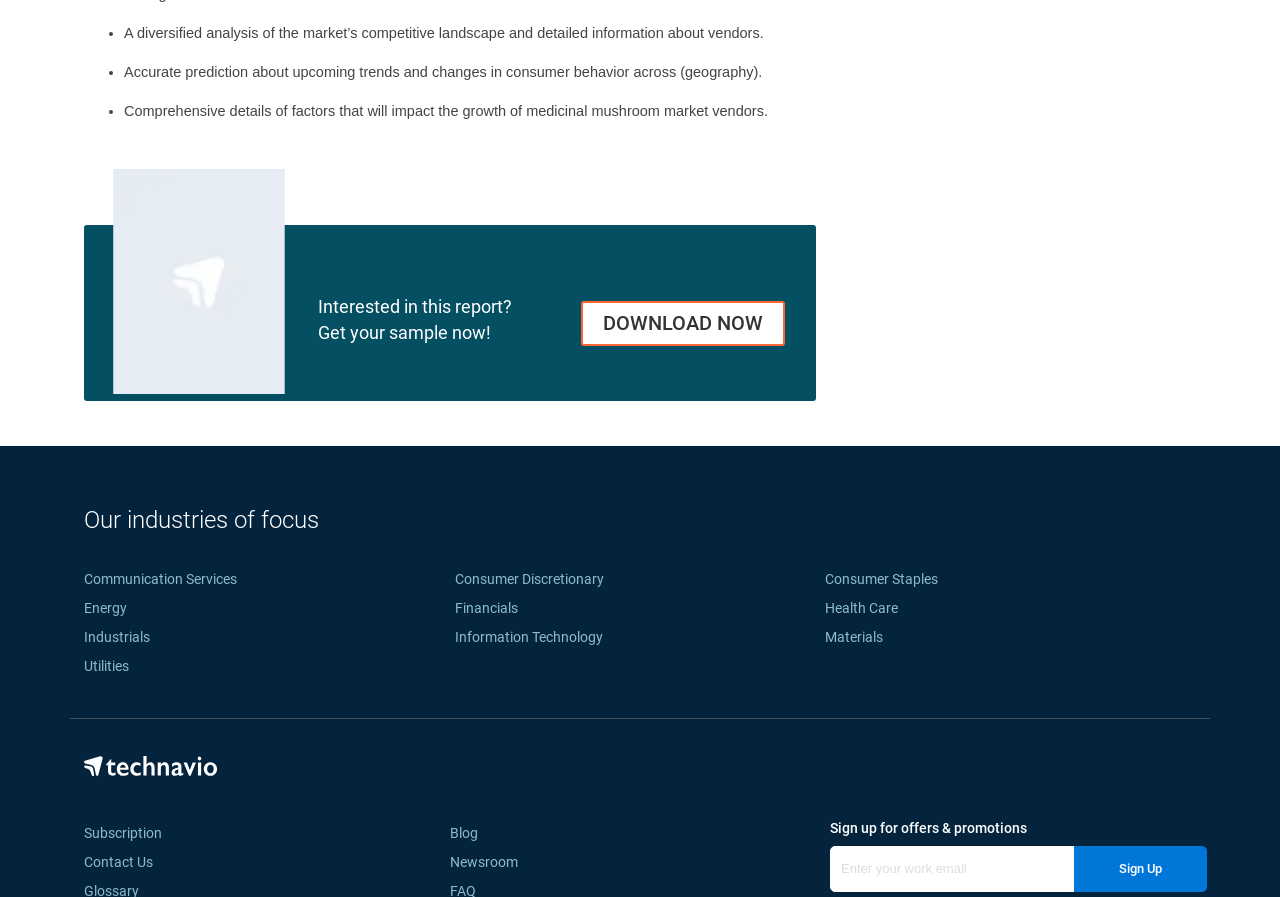Determine the bounding box coordinates of the region that needs to be clicked to achieve the task: "Visit the blog".

[0.352, 0.92, 0.383, 0.937]